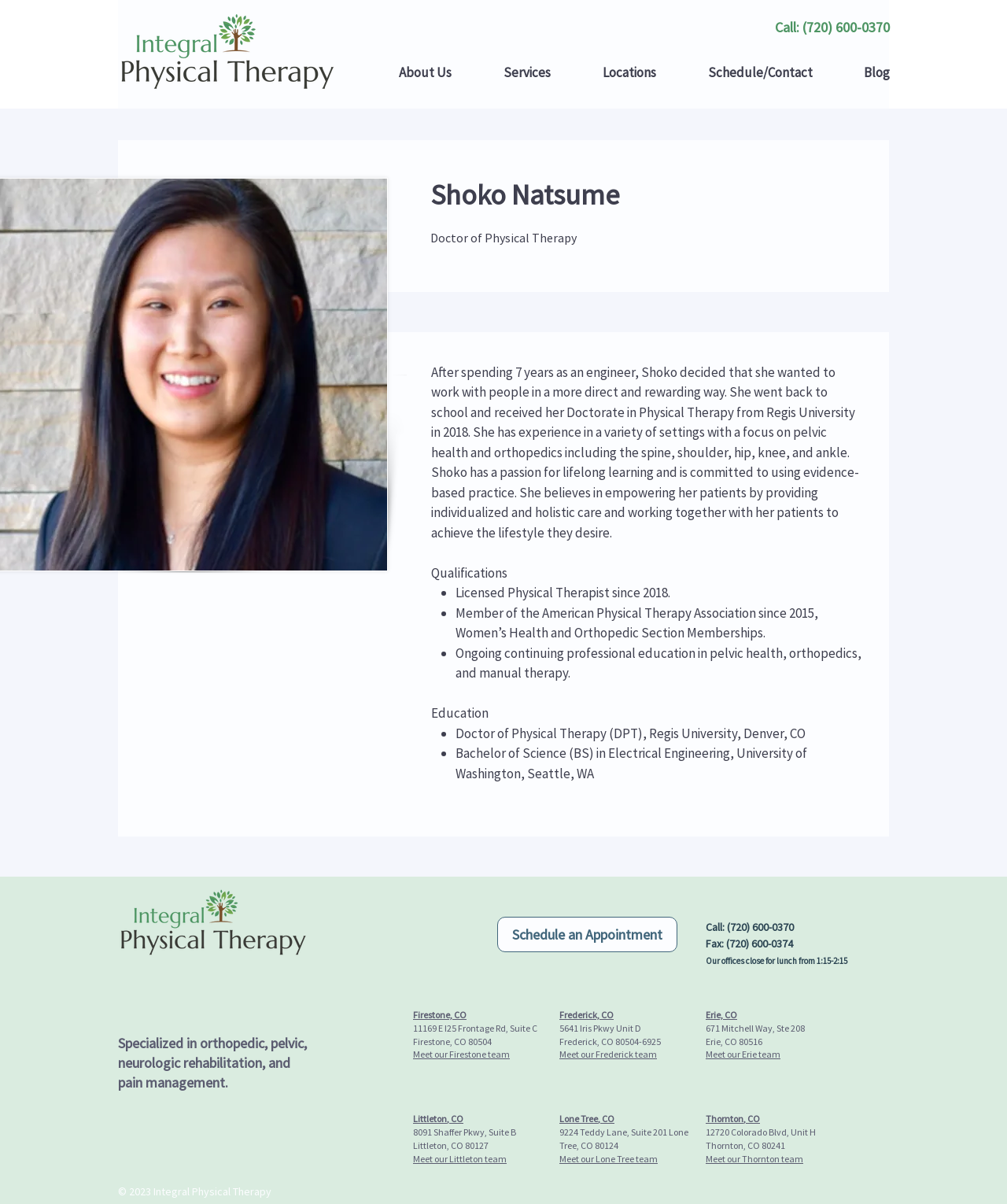Please identify the bounding box coordinates of the clickable area that will allow you to execute the instruction: "Schedule an Appointment".

[0.494, 0.761, 0.673, 0.791]